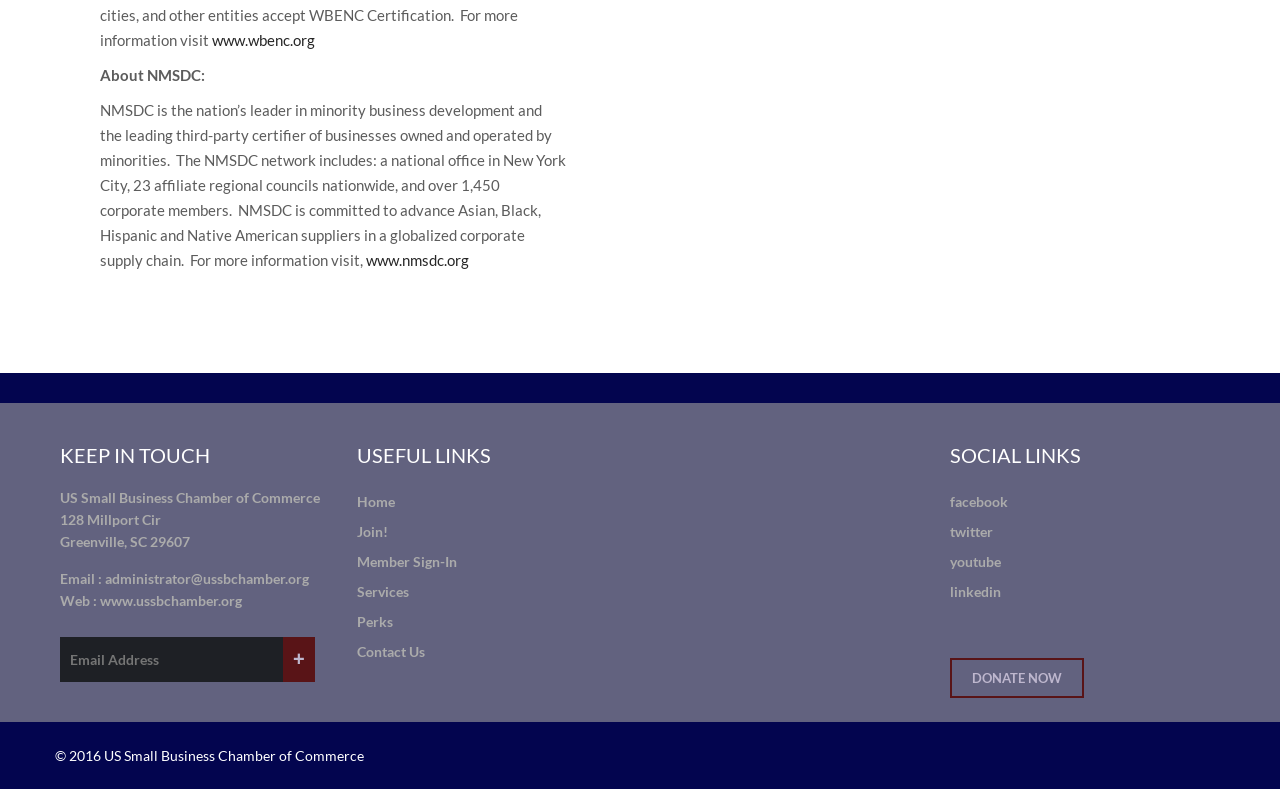Please indicate the bounding box coordinates of the element's region to be clicked to achieve the instruction: "go to home page". Provide the coordinates as four float numbers between 0 and 1, i.e., [left, top, right, bottom].

[0.279, 0.625, 0.308, 0.646]